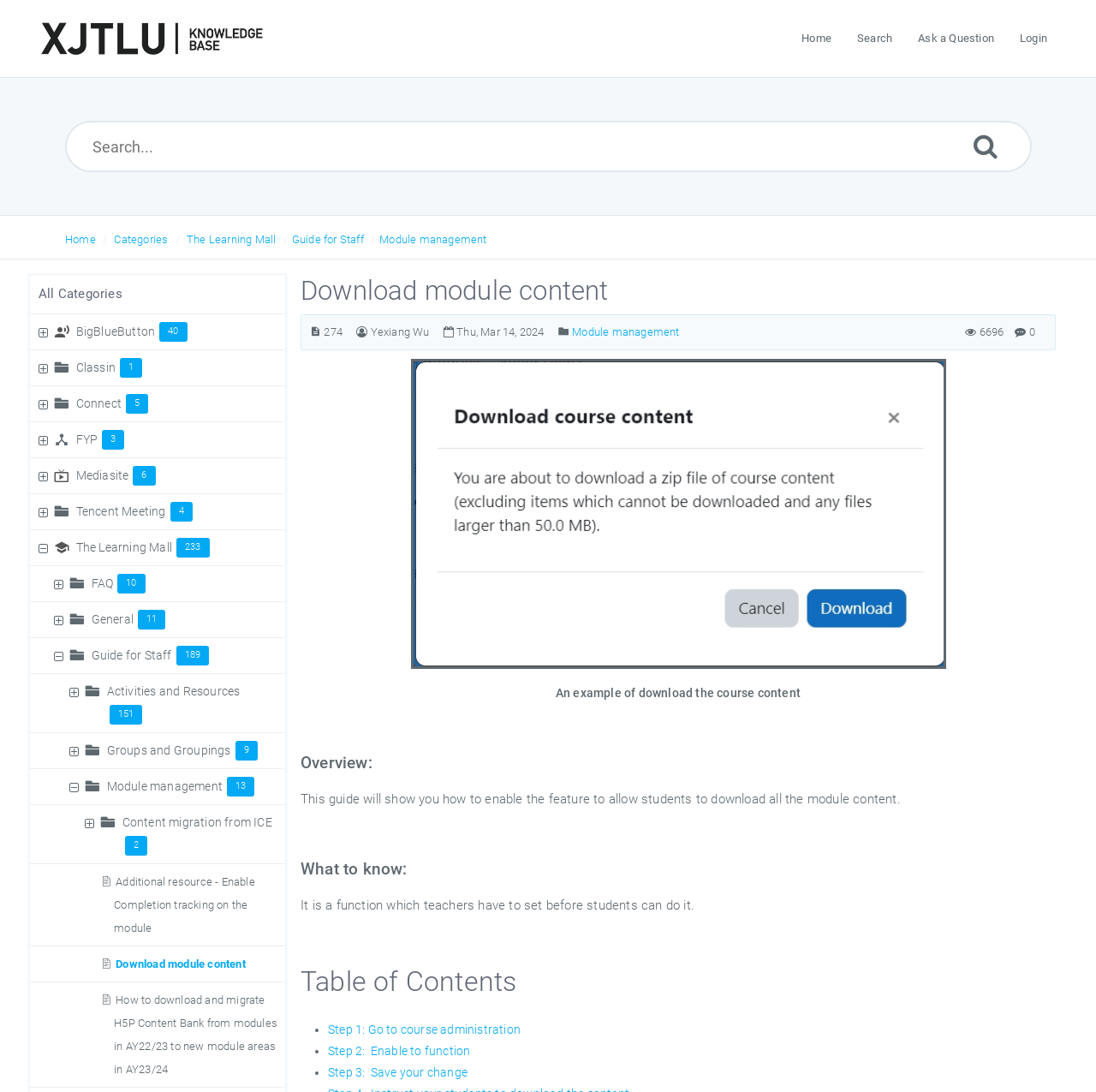What is the primary heading on this webpage?

Download module content